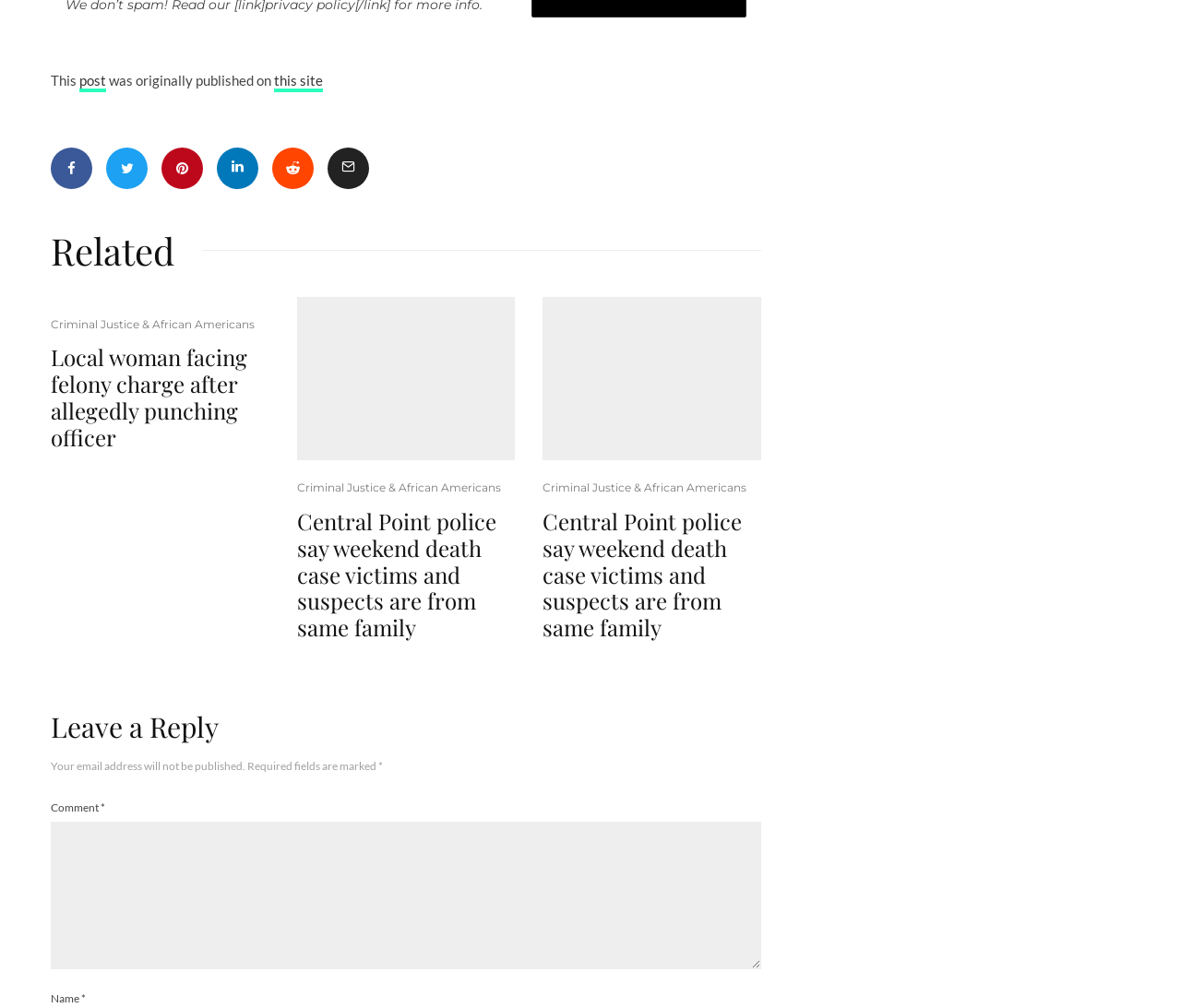Using the description "this site", locate and provide the bounding box of the UI element.

[0.232, 0.071, 0.273, 0.088]